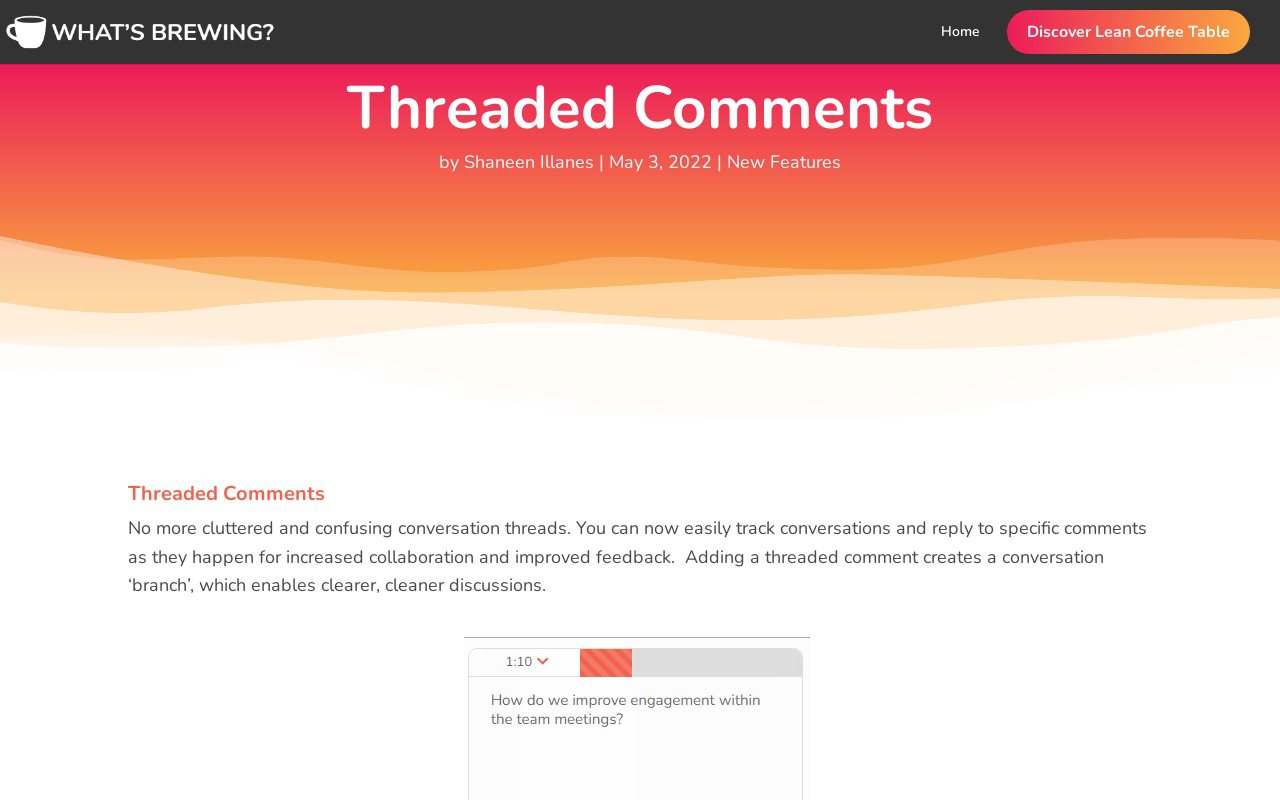Determine the bounding box coordinates for the HTML element mentioned in the following description: "Discover Lean Coffee Table". The coordinates should be a list of four floats ranging from 0 to 1, represented as [left, top, right, bottom].

[0.802, 0.012, 0.961, 0.08]